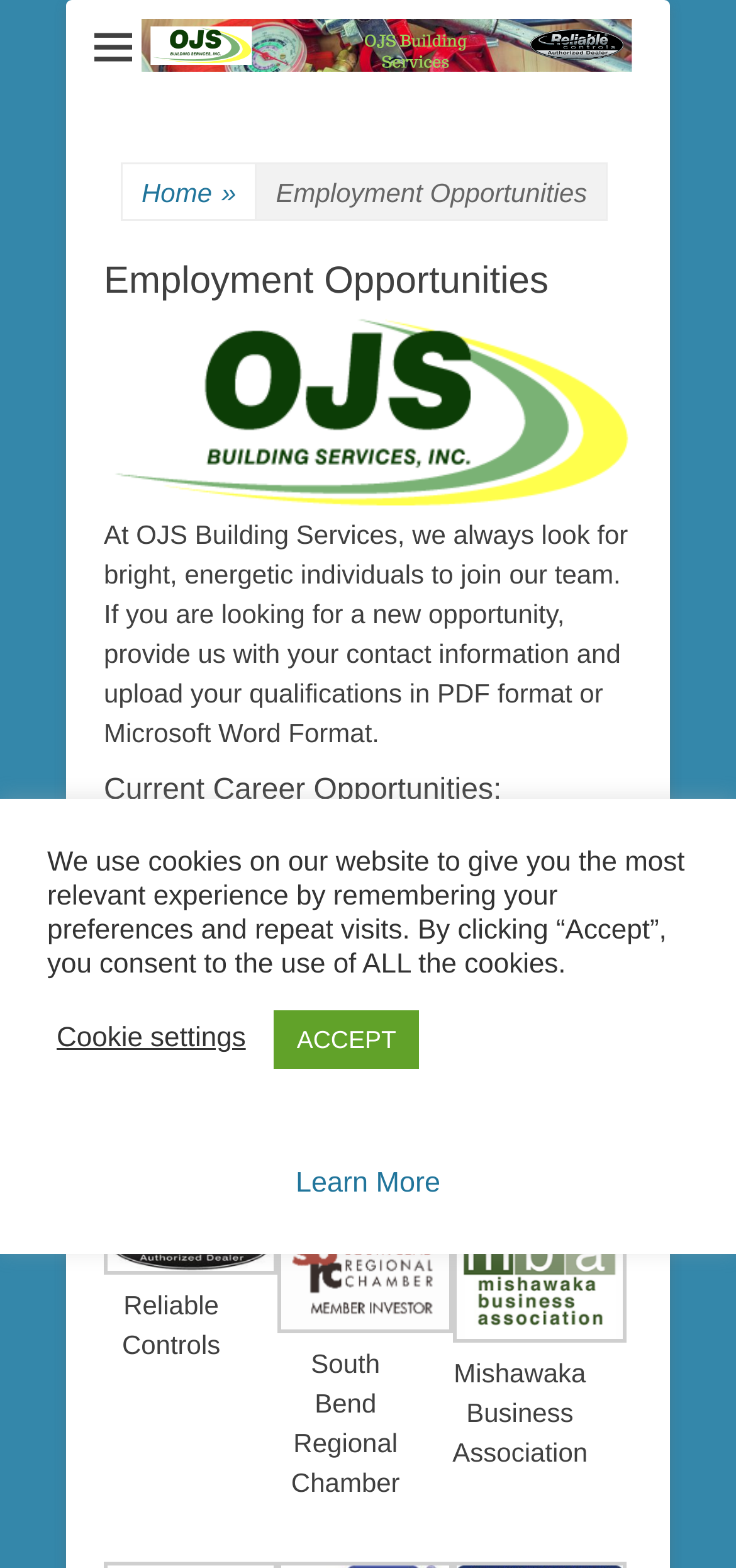Determine the bounding box coordinates for the clickable element required to fulfill the instruction: "Learn more about the company". Provide the coordinates as four float numbers between 0 and 1, i.e., [left, top, right, bottom].

[0.402, 0.745, 0.598, 0.765]